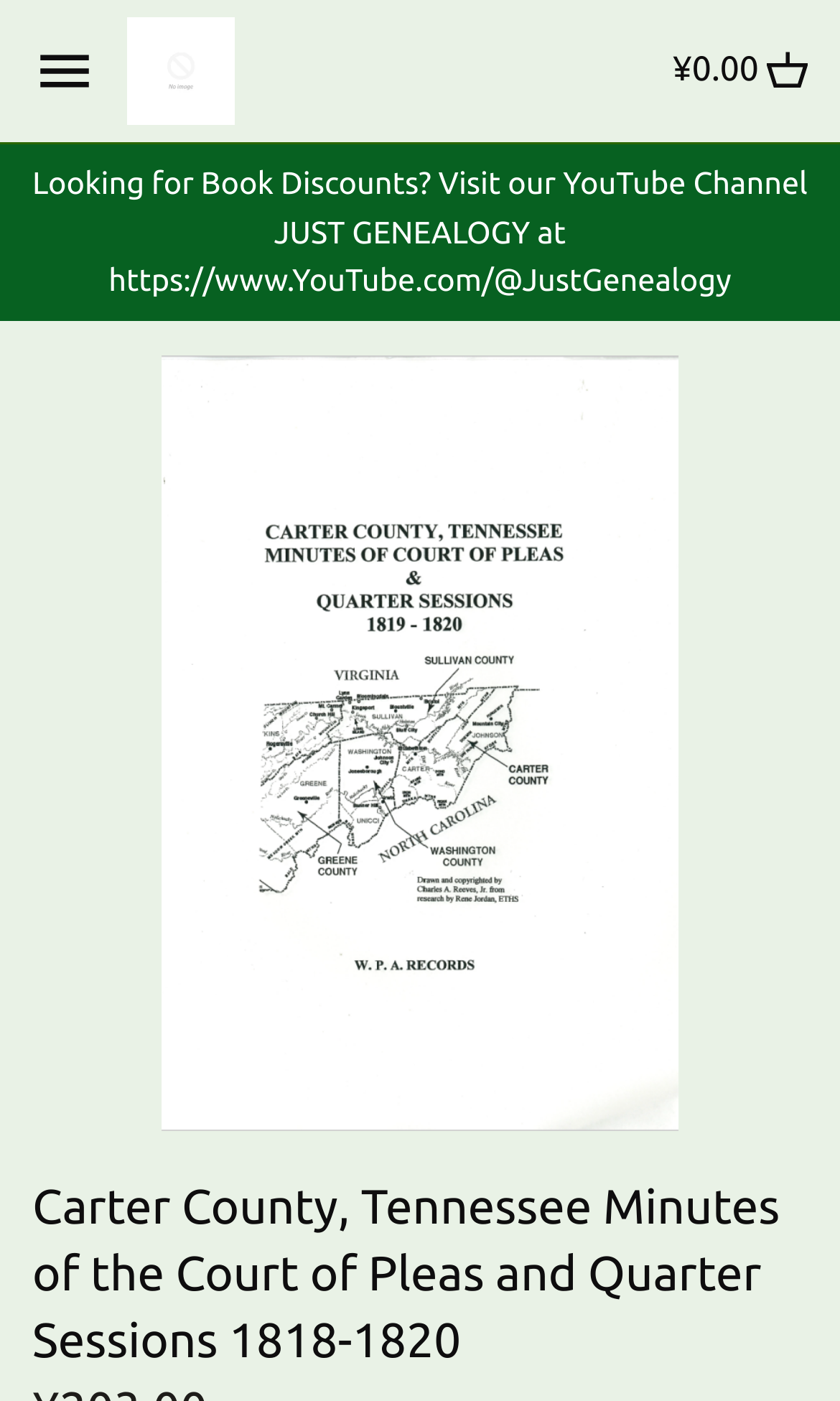Provide a brief response in the form of a single word or phrase:
What categories are available for browsing on this webpage?

Biography, Children, Colonial Times, etc.